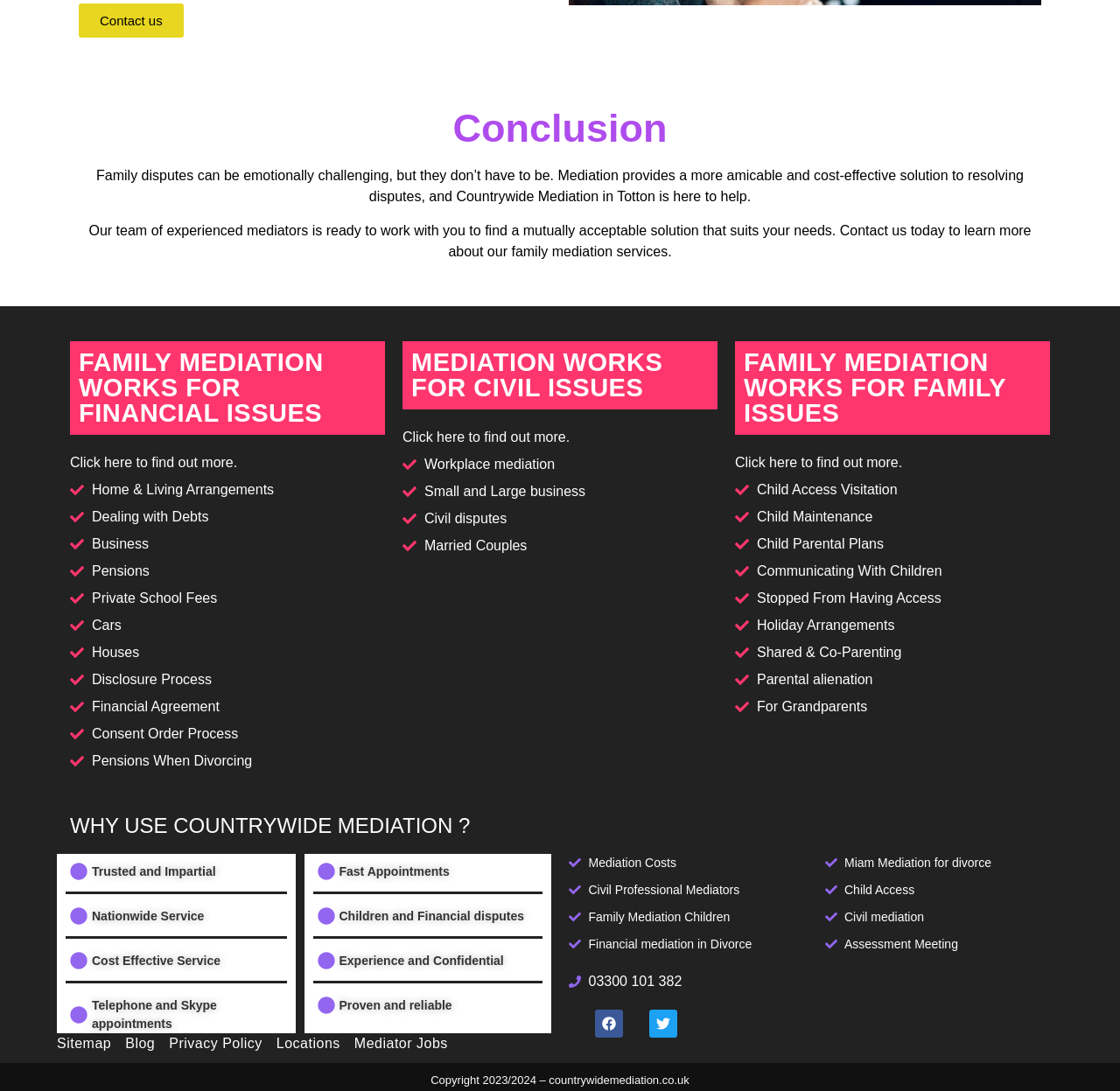Use a single word or phrase to answer the following:
What types of disputes can be resolved through mediation?

Financial, civil, and family issues